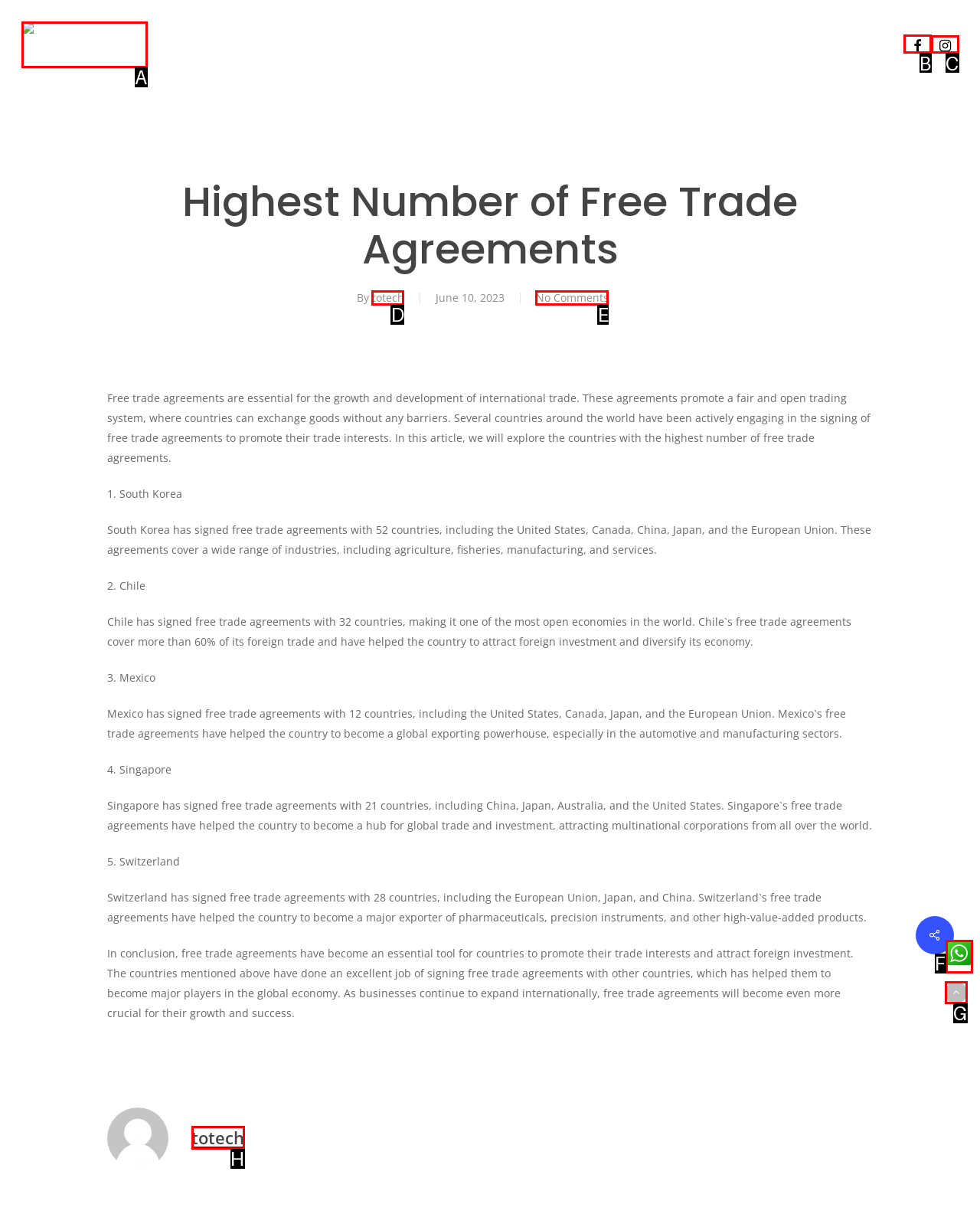Determine which HTML element to click to execute the following task: Visit the Facebook page Answer with the letter of the selected option.

B